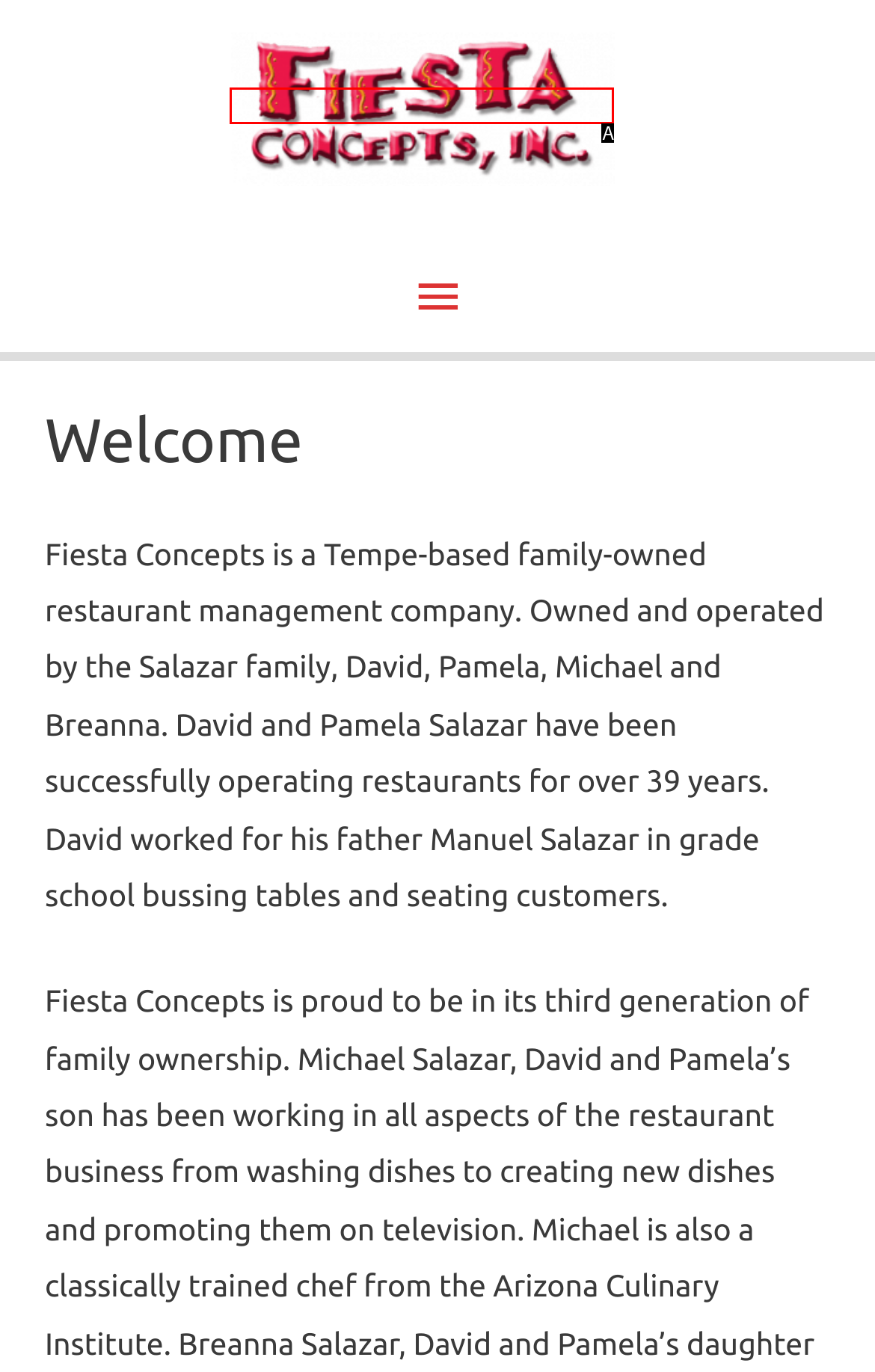Please provide the letter of the UI element that best fits the following description: alt="Fiesta Concepts, Inc."
Respond with the letter from the given choices only.

A